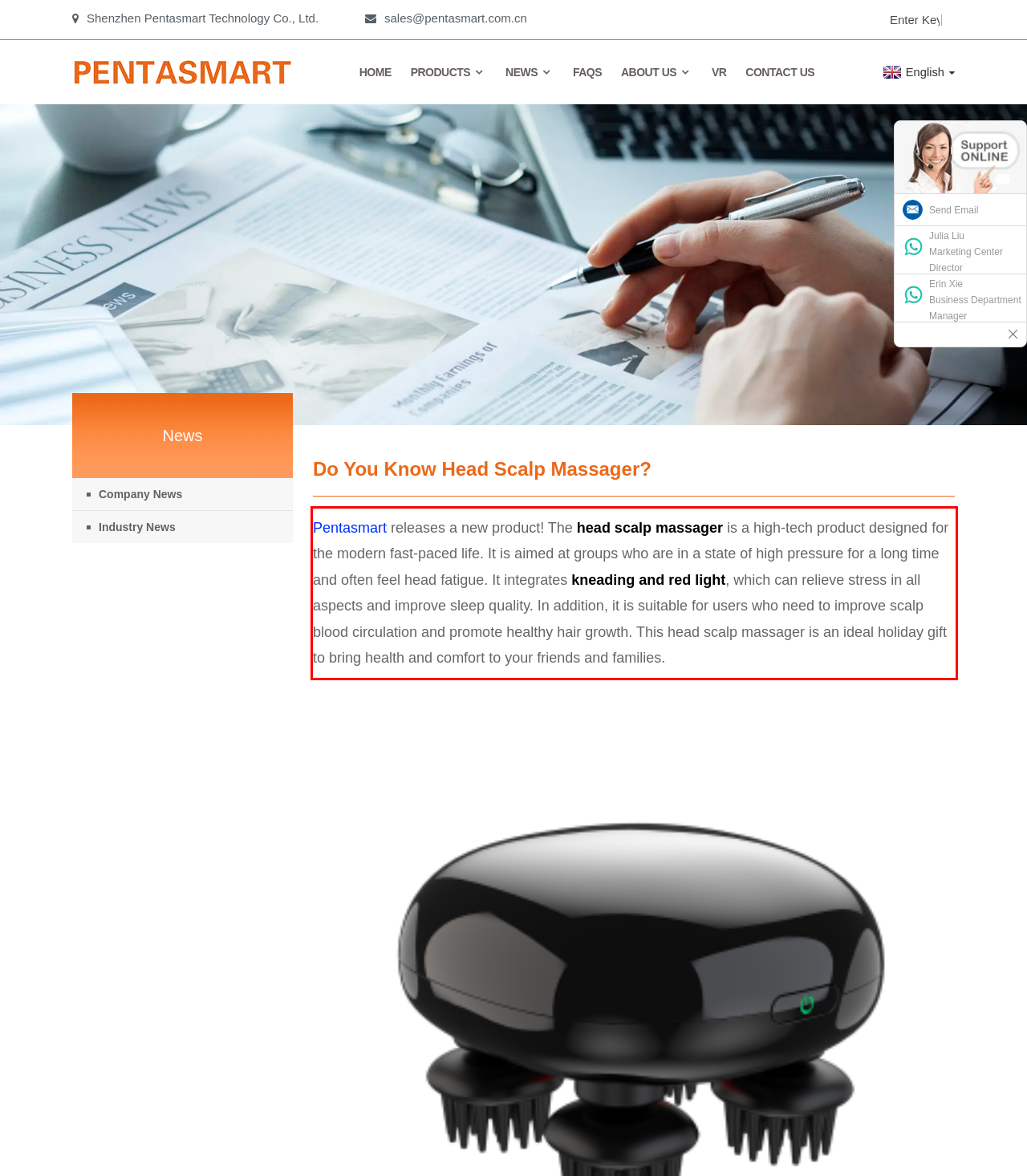You are presented with a webpage screenshot featuring a red bounding box. Perform OCR on the text inside the red bounding box and extract the content.

Pentasmart releases a new product! The head scalp massager is a high-tech product designed for the modern fast-paced life. It is aimed at groups who are in a state of high pressure for a long time and often feel head fatigue. It integrates kneading and red light, which can relieve stress in all aspects and improve sleep quality. In addition, it is suitable for users who need to improve scalp blood circulation and promote healthy hair growth. This head scalp massager is an ideal holiday gift to bring health and comfort to your friends and families.